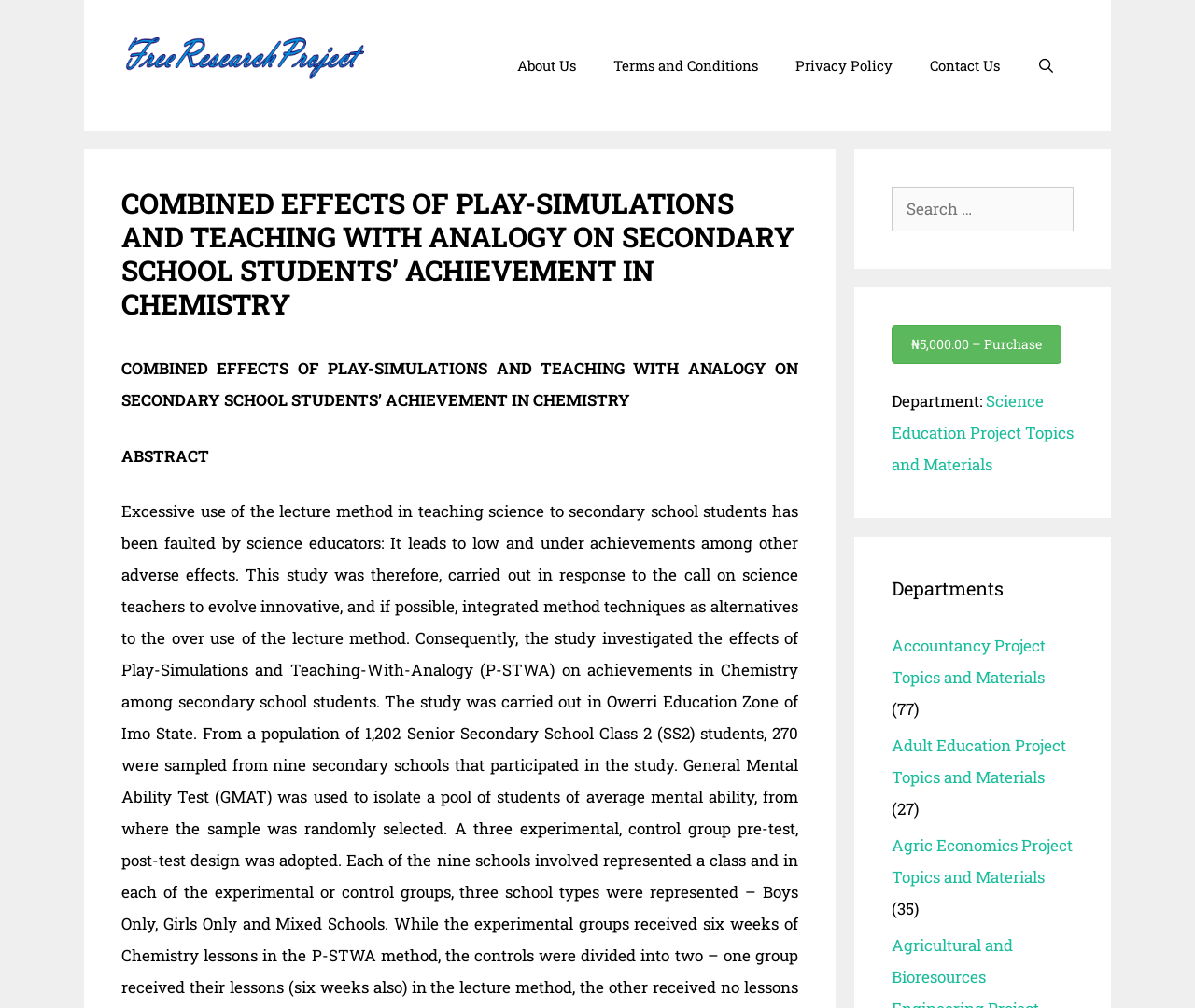Answer the question below with a single word or a brief phrase: 
How many departments are listed?

4